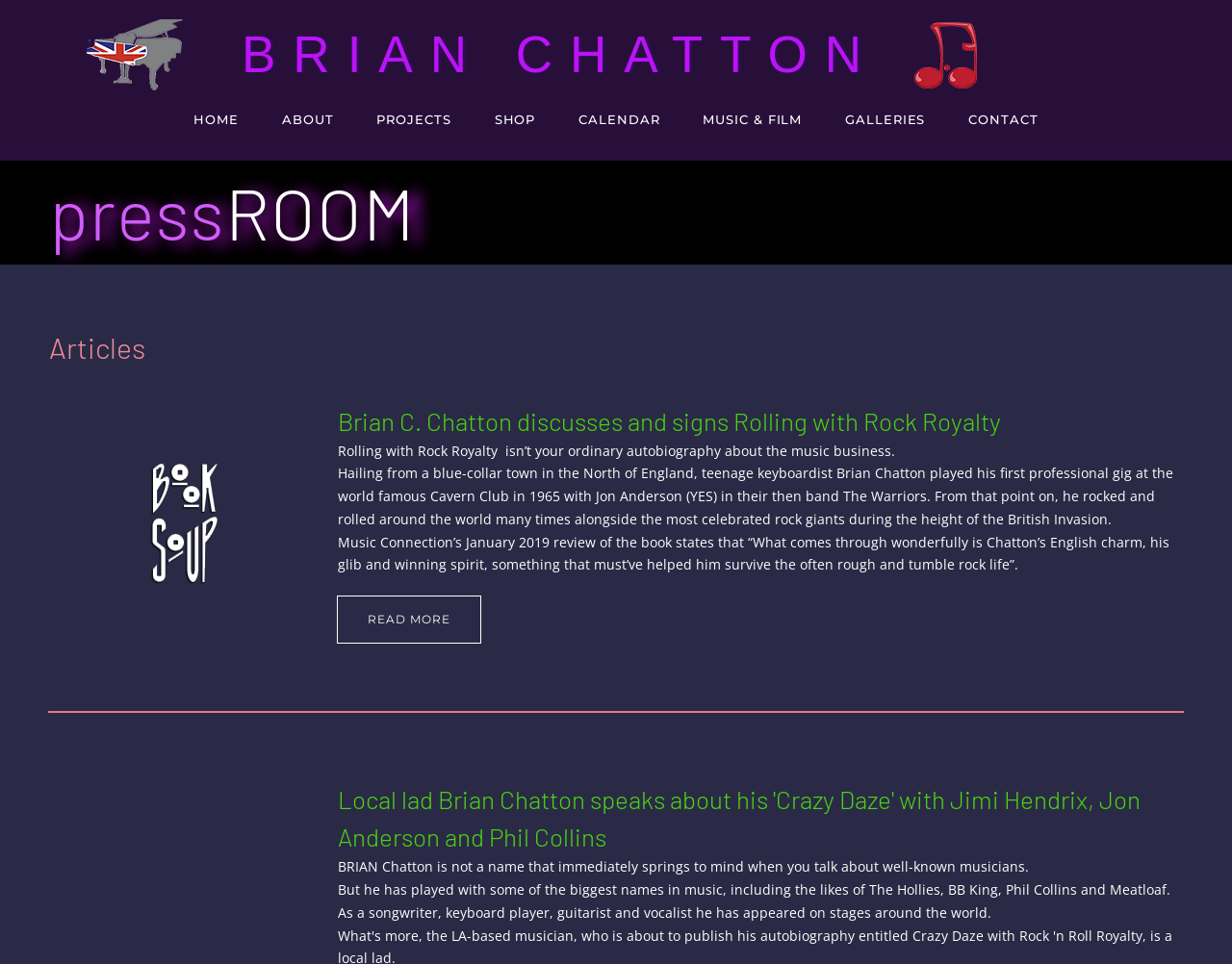What is the name of the famous club where Brian Chatton played his first professional gig?
Give a single word or phrase as your answer by examining the image.

Cavern Club